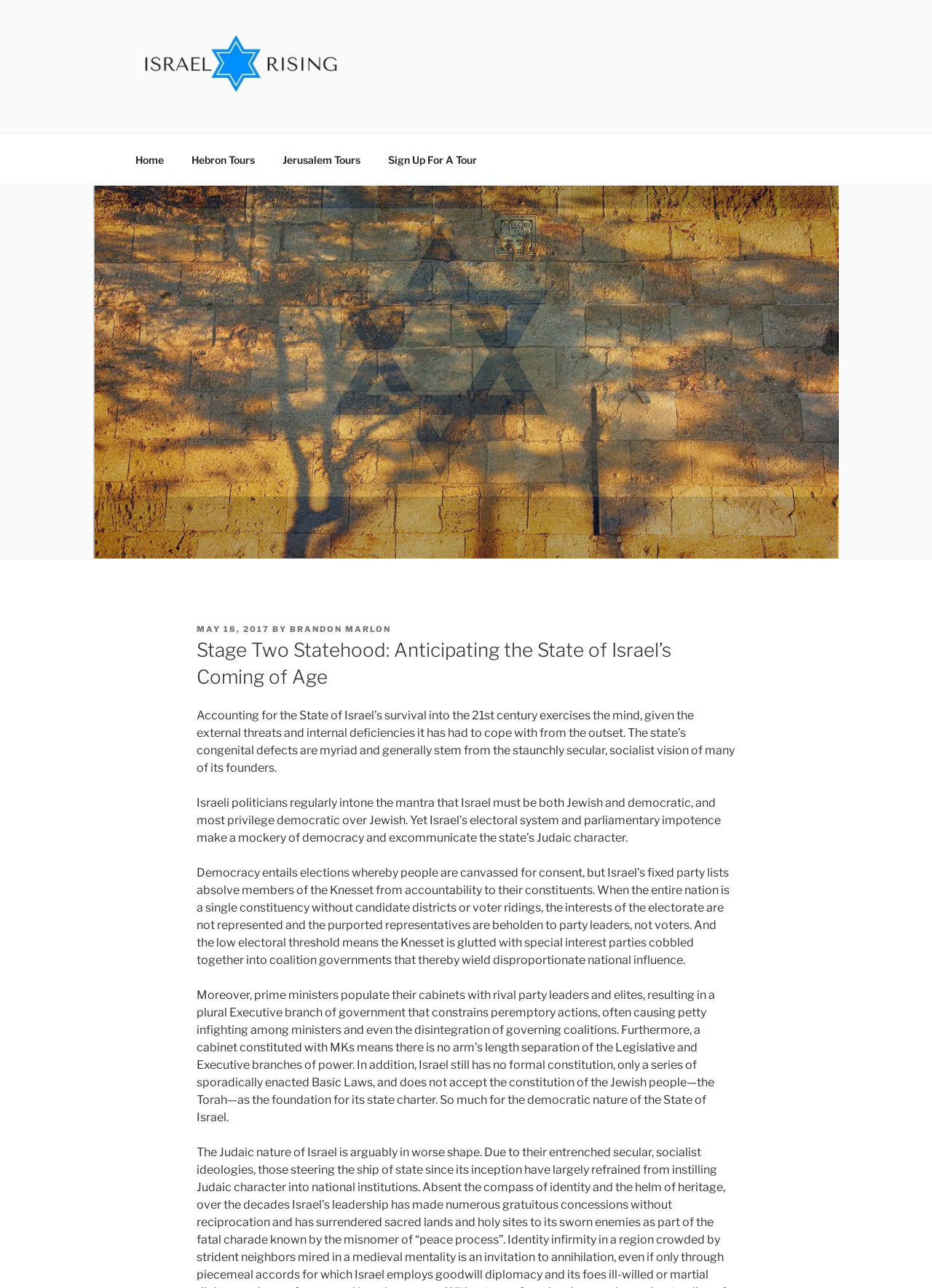Please identify the coordinates of the bounding box that should be clicked to fulfill this instruction: "Learn about debt consolidation".

None